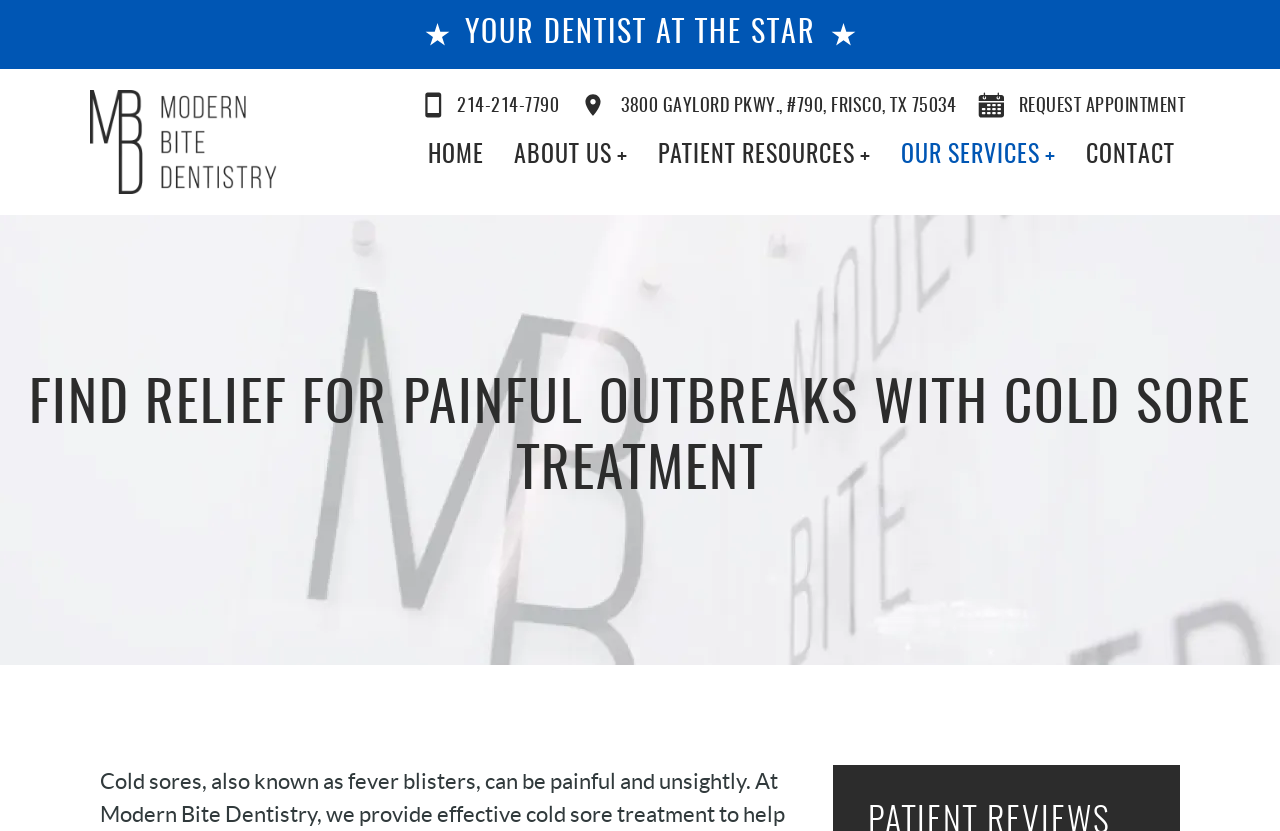Please identify the bounding box coordinates of the area I need to click to accomplish the following instruction: "call the phone number".

[0.332, 0.111, 0.437, 0.148]